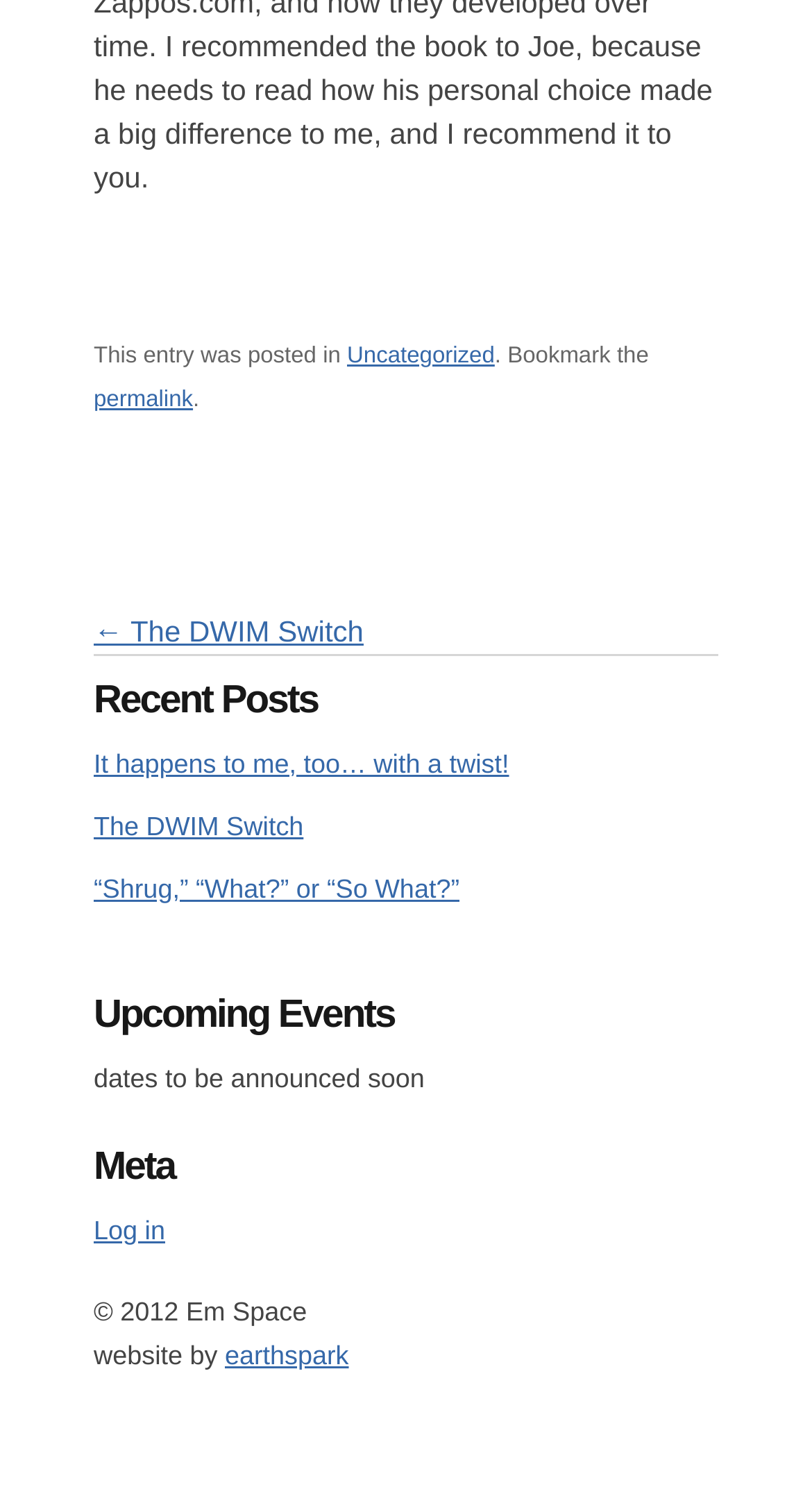Please study the image and answer the question comprehensively:
What is the copyright year of the website?

The copyright year of the website is 2012, which can be found in the text '© 2012 Em Space' at the bottom of the webpage.